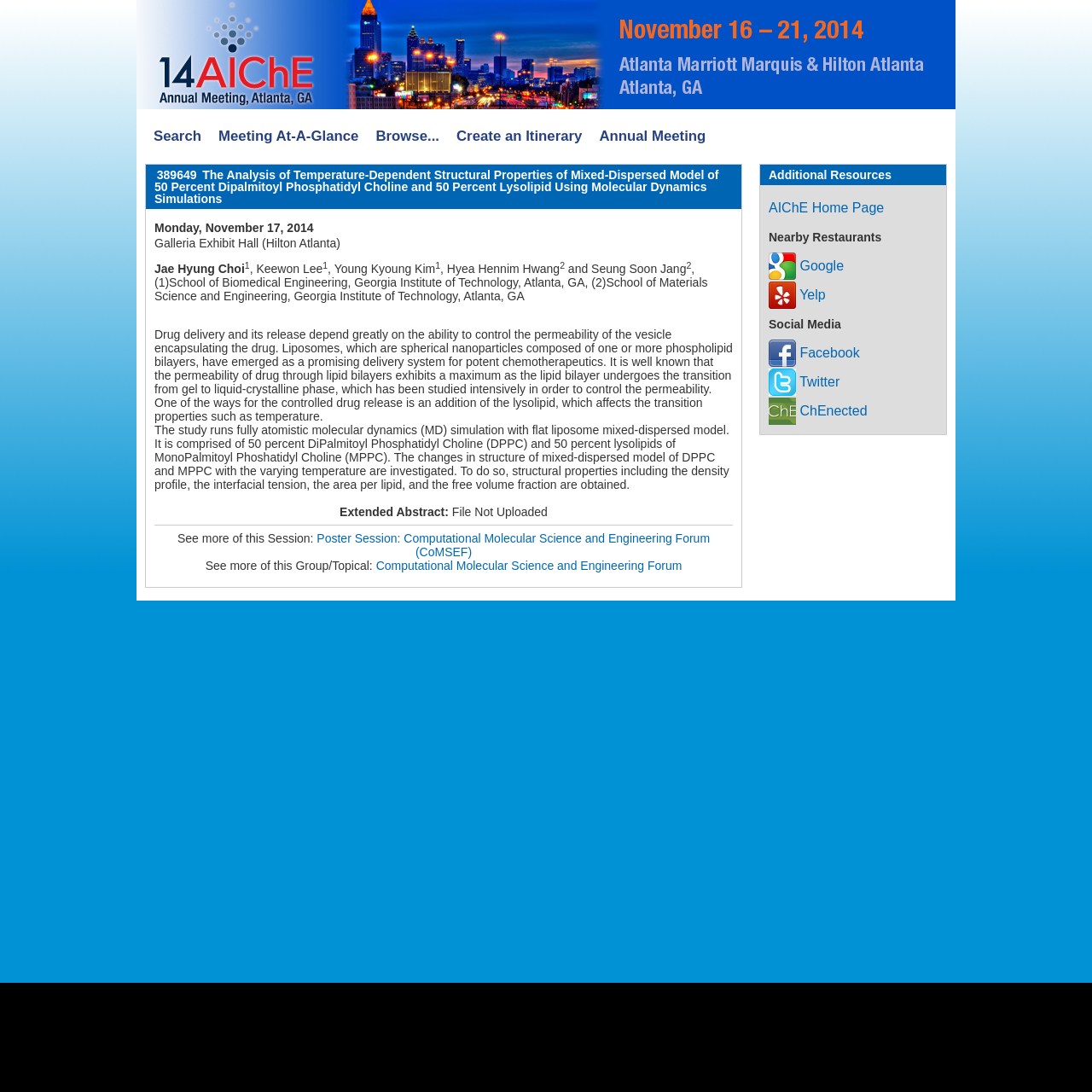Present a detailed account of what is displayed on the webpage.

This webpage appears to be an abstract page for a research paper titled "The Analysis of Temperature-Dependent Structural Properties of Mixed-Dispersed Model of 50 Percent Dipalmitoyl Phosphatidyl Choline and 50 Percent Lysolipid Using Molecular Dynamics Simulations" presented at the 2014 Annual Meeting.

At the top of the page, there is a link to the 2014 Annual Meeting, accompanied by an image. Below this, there are several links to various pages, including "Search", "Meeting At-A-Glance", "Browse...", "Create an Itinerary", and "Annual Meeting".

On the right side of the page, there is a section titled "Additional Resources" with links to external websites such as AIChE Home Page, Google, Yelp, Facebook, Twitter, and ChEnected. Each link is accompanied by a small image.

The main content of the page is divided into two sections. The first section provides information about the presentation, including the title, date, location, and authors. The authors' names are listed with superscript numbers.

The second section is the abstract of the research paper, which discusses the use of molecular dynamics simulations to study the structural properties of mixed-dispersed liposomes. The abstract is divided into two paragraphs, with the first paragraph introducing the topic and the second paragraph describing the methodology and results of the study.

At the bottom of the page, there are links to related sessions and groups, including a poster session and a topical forum.